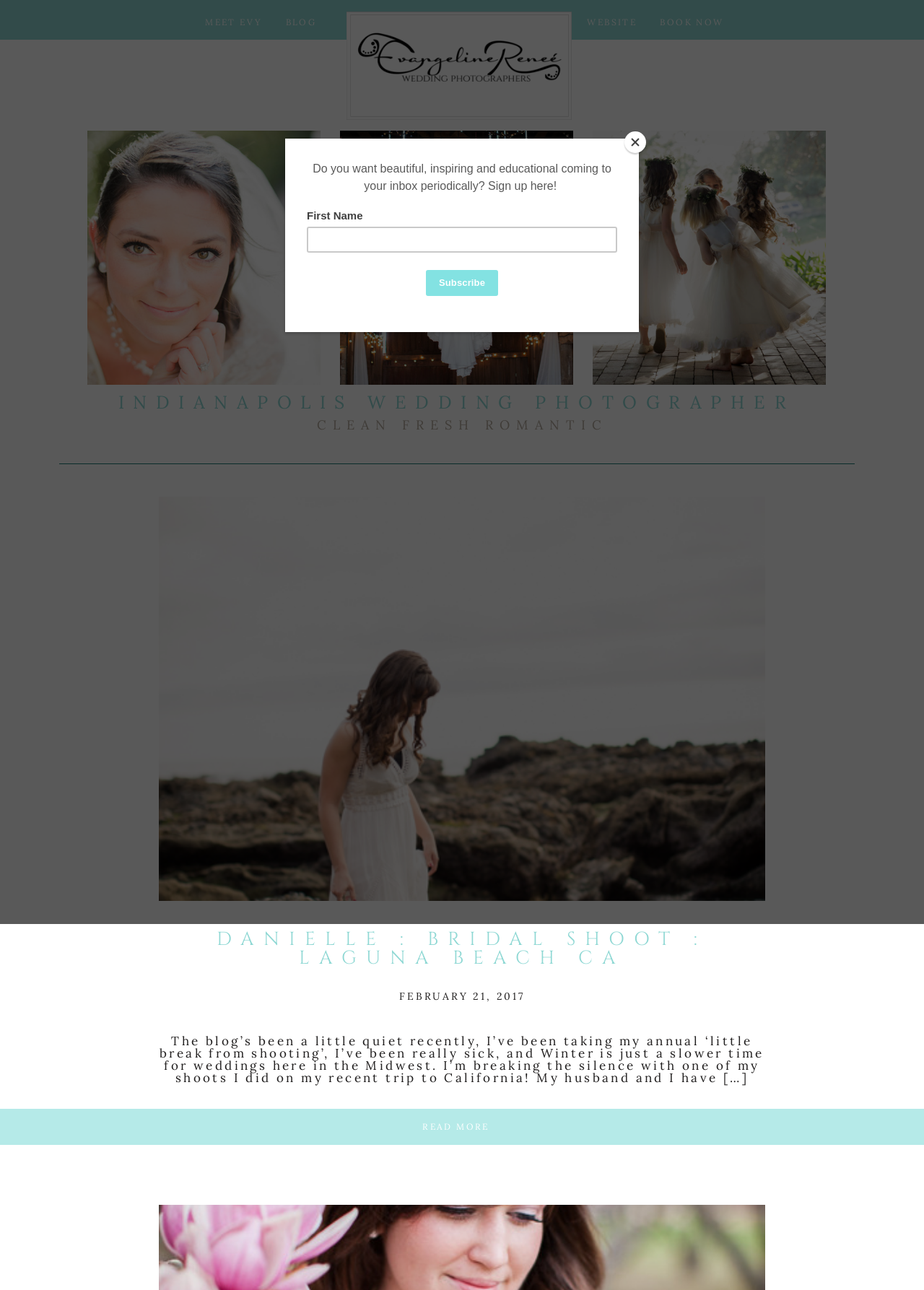Determine the bounding box coordinates for the element that should be clicked to follow this instruction: "read the blog". The coordinates should be given as four float numbers between 0 and 1, in the format [left, top, right, bottom].

[0.29, 0.014, 0.362, 0.023]